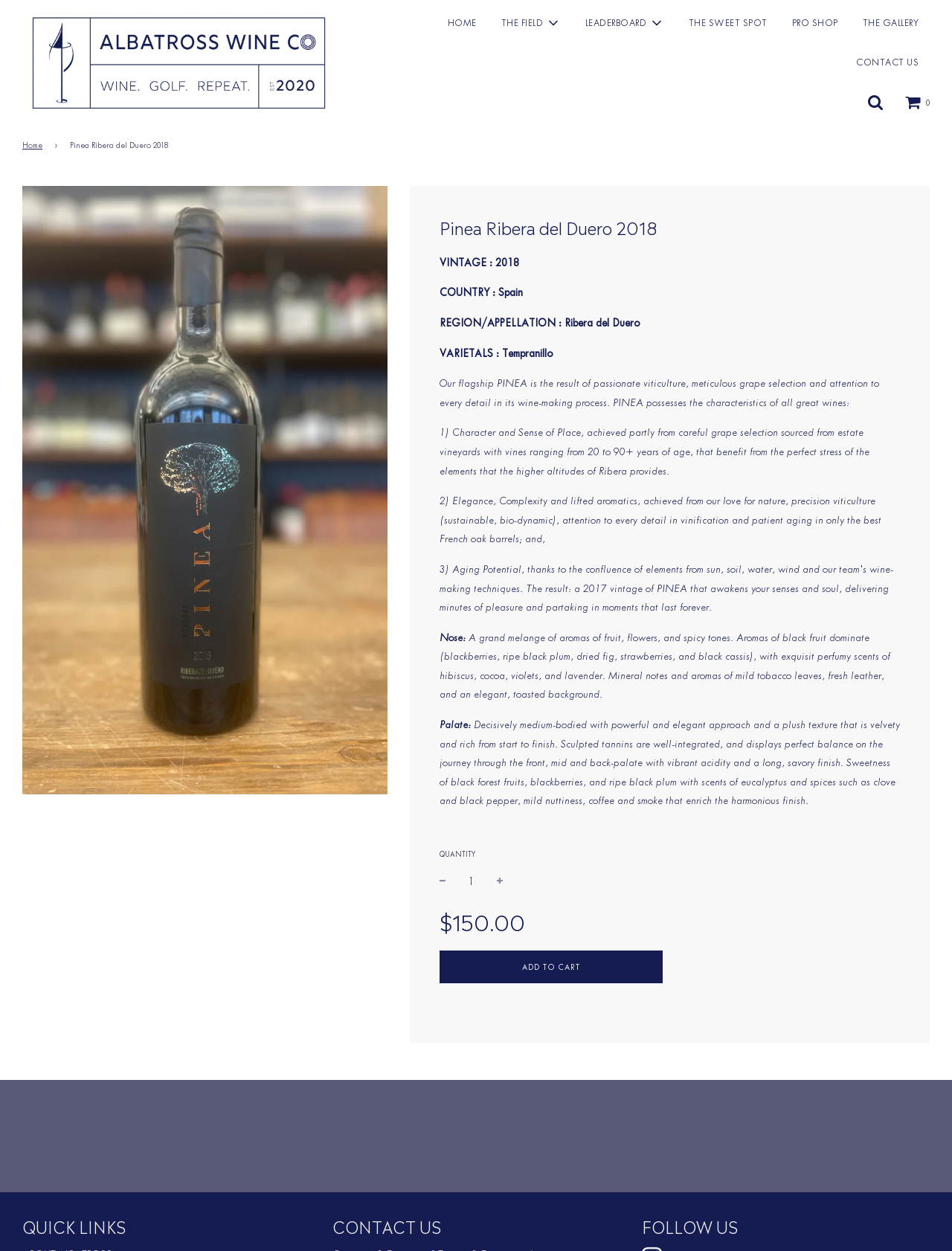For the element described, predict the bounding box coordinates as (top-left x, top-left y, bottom-right x, bottom-right y). All values should be between 0 and 1. Element description: input value="1" aria-label="quantity" name="quantity" value="1"

[0.462, 0.694, 0.528, 0.715]